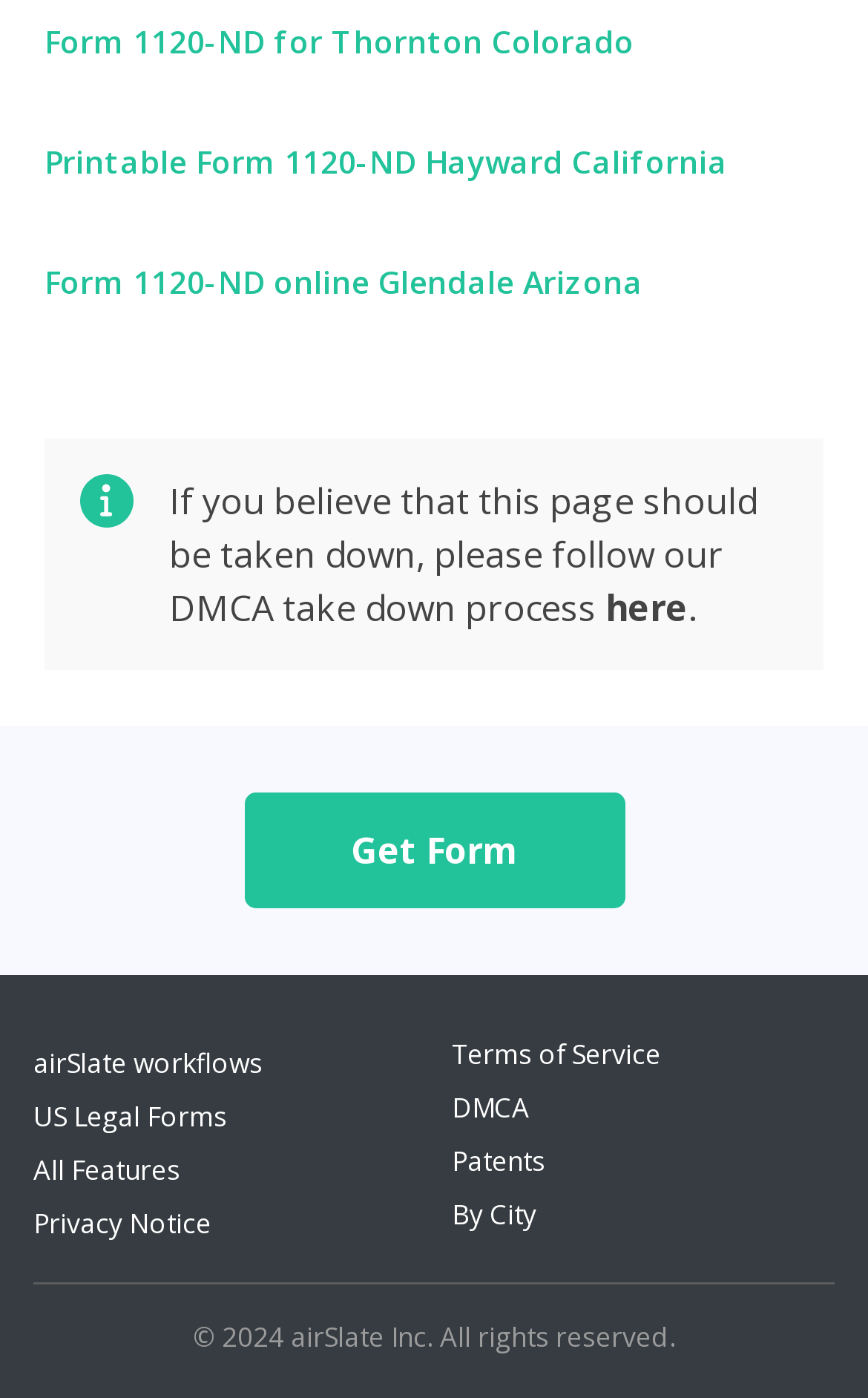Could you locate the bounding box coordinates for the section that should be clicked to accomplish this task: "Click on Form 1120-ND for Thornton Colorado".

[0.051, 0.011, 0.949, 0.049]